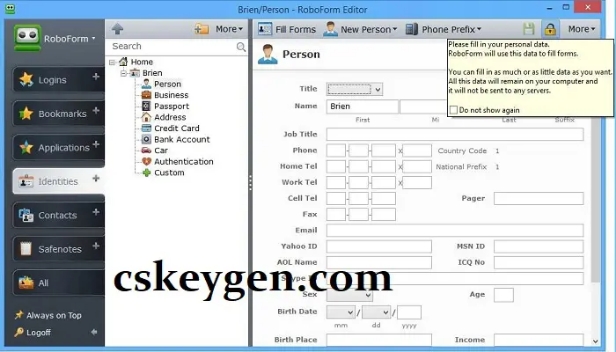Provide a brief response to the question below using one word or phrase:
What is displayed at the bottom of the image?

The website address 'cskeygen.com'